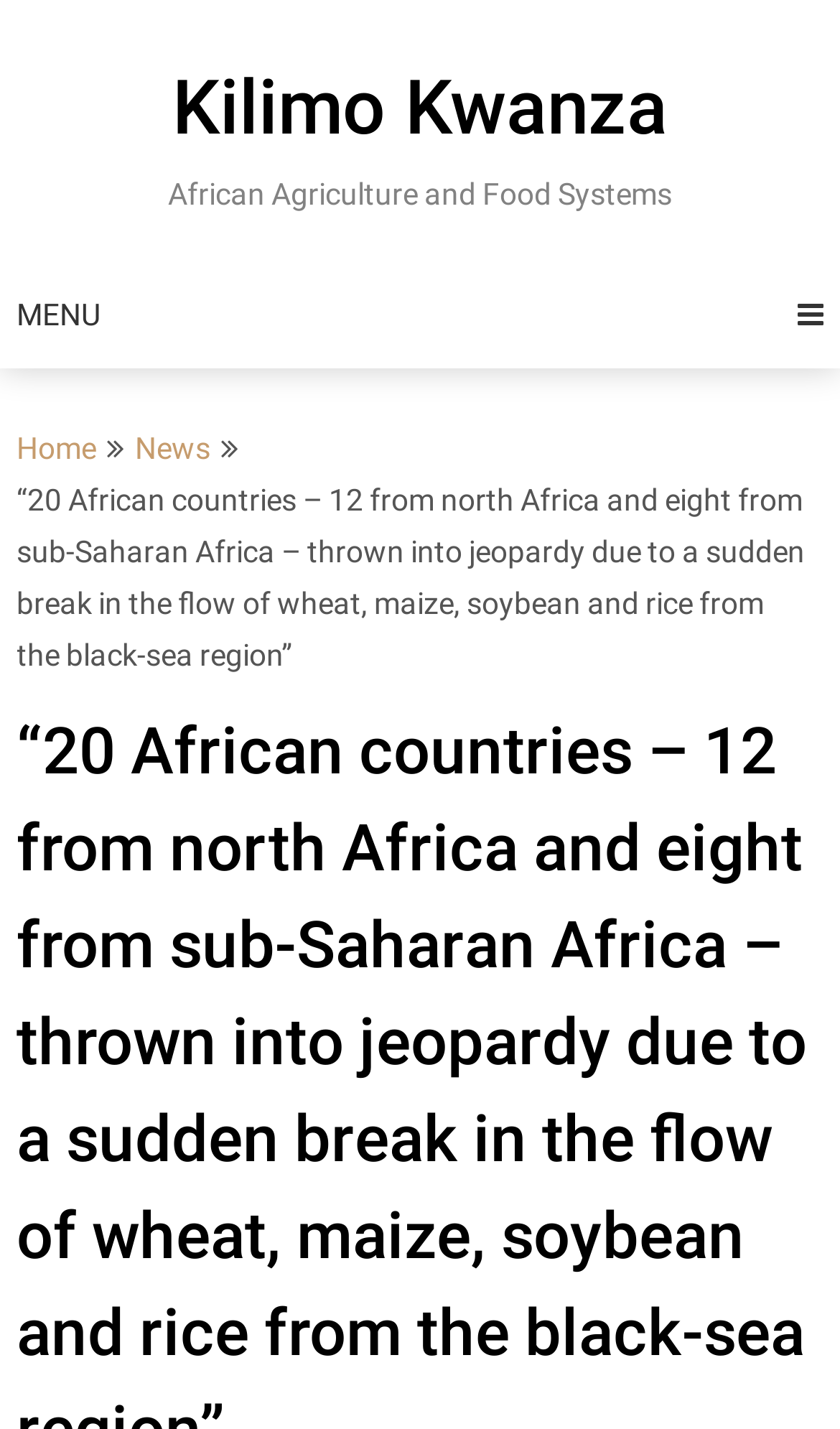What is the content of the main paragraph?
Based on the image, provide a one-word or brief-phrase response.

20 African countries...